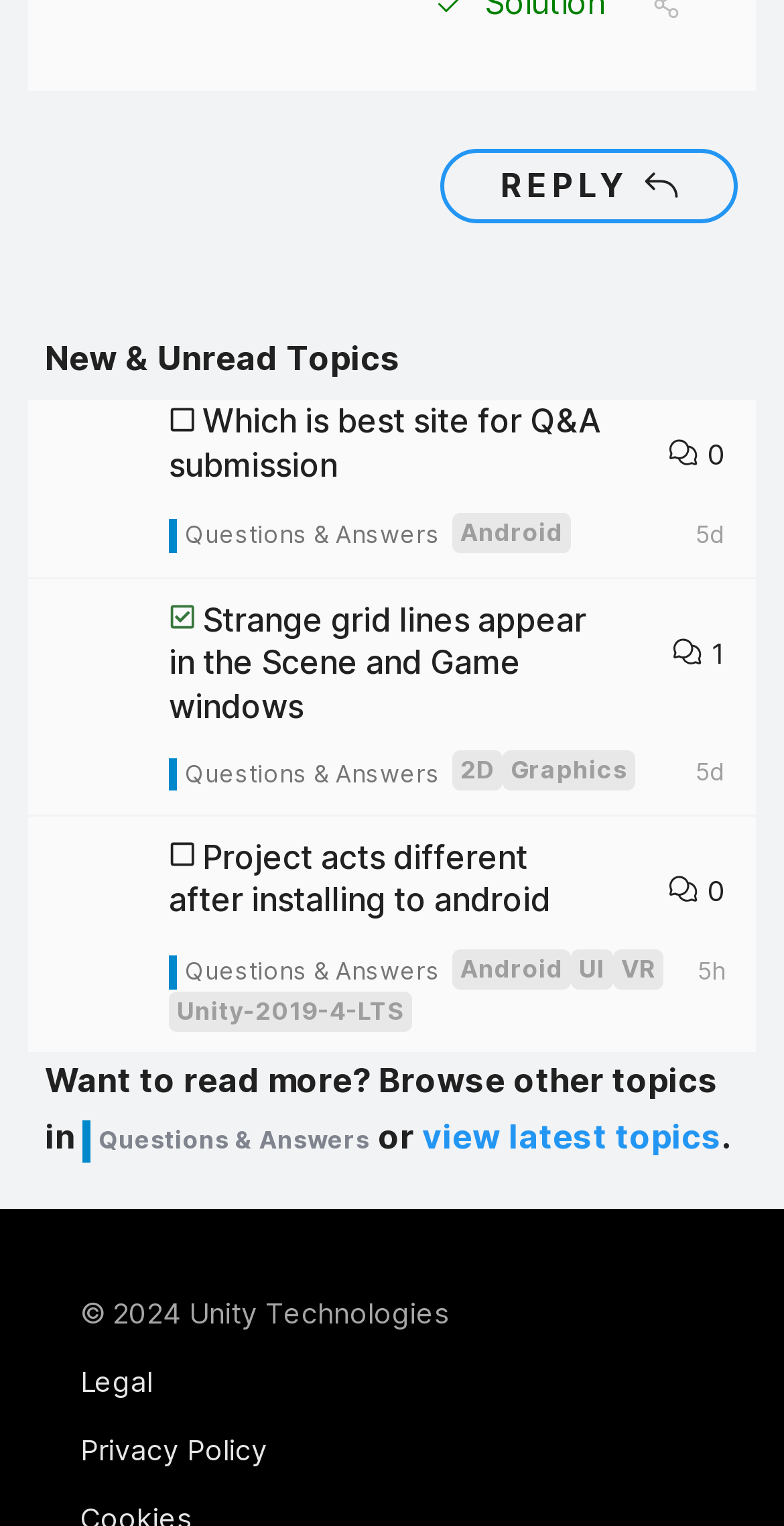Identify the bounding box coordinates necessary to click and complete the given instruction: "Read topic 'Which is best site for Q&A submission'".

[0.215, 0.263, 0.768, 0.317]